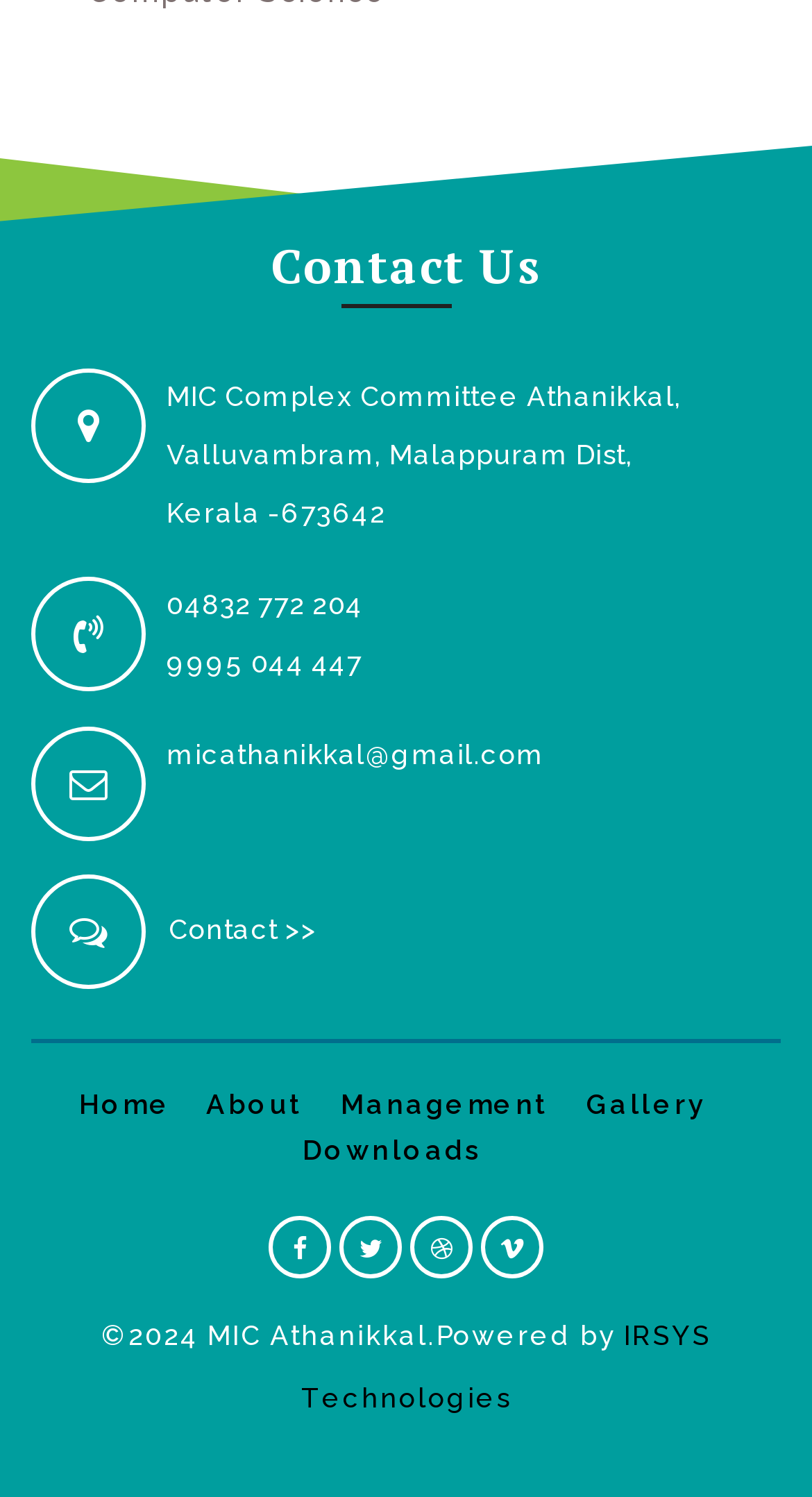How many navigation links are present on the webpage?
Using the details shown in the screenshot, provide a comprehensive answer to the question.

I counted the number of link elements that are present on the webpage, which are 'Home', 'About', 'Management', 'Gallery', 'Downloads', and 'Contact >>'. There are 6 navigation links in total.